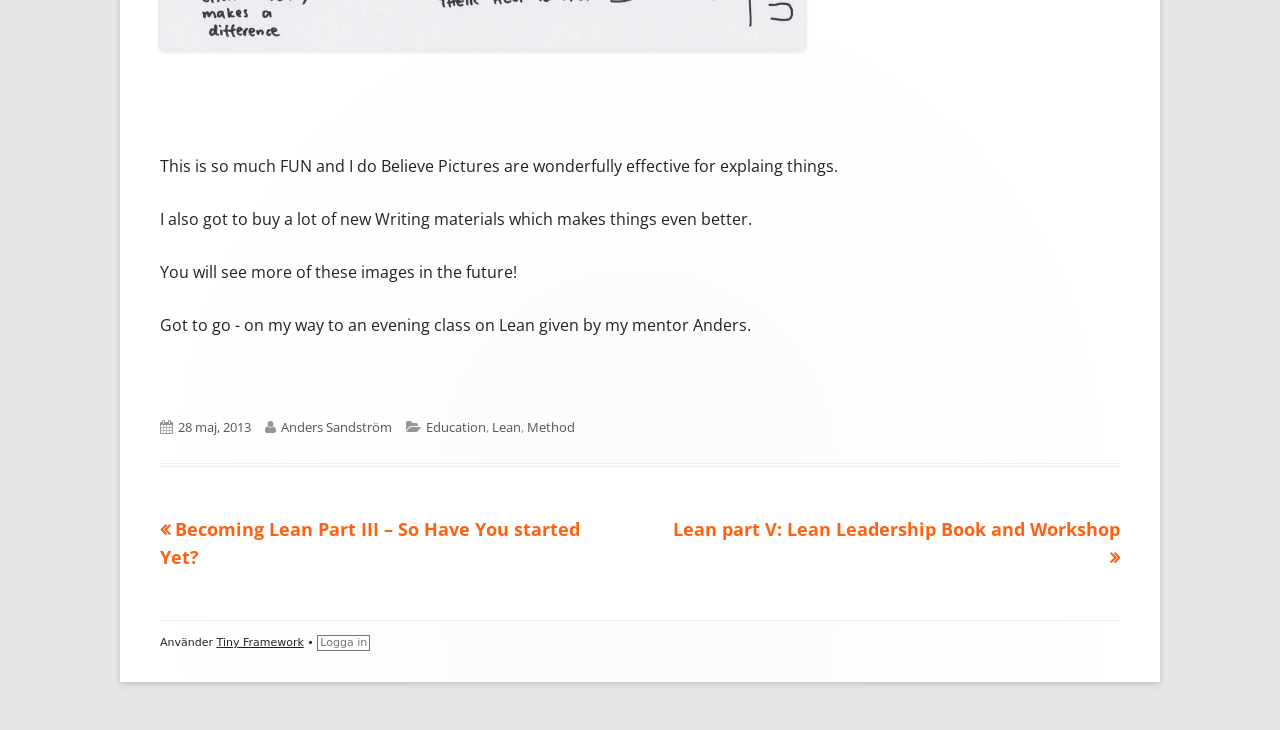Find and specify the bounding box coordinates that correspond to the clickable region for the instruction: "Log in".

[0.248, 0.871, 0.289, 0.892]